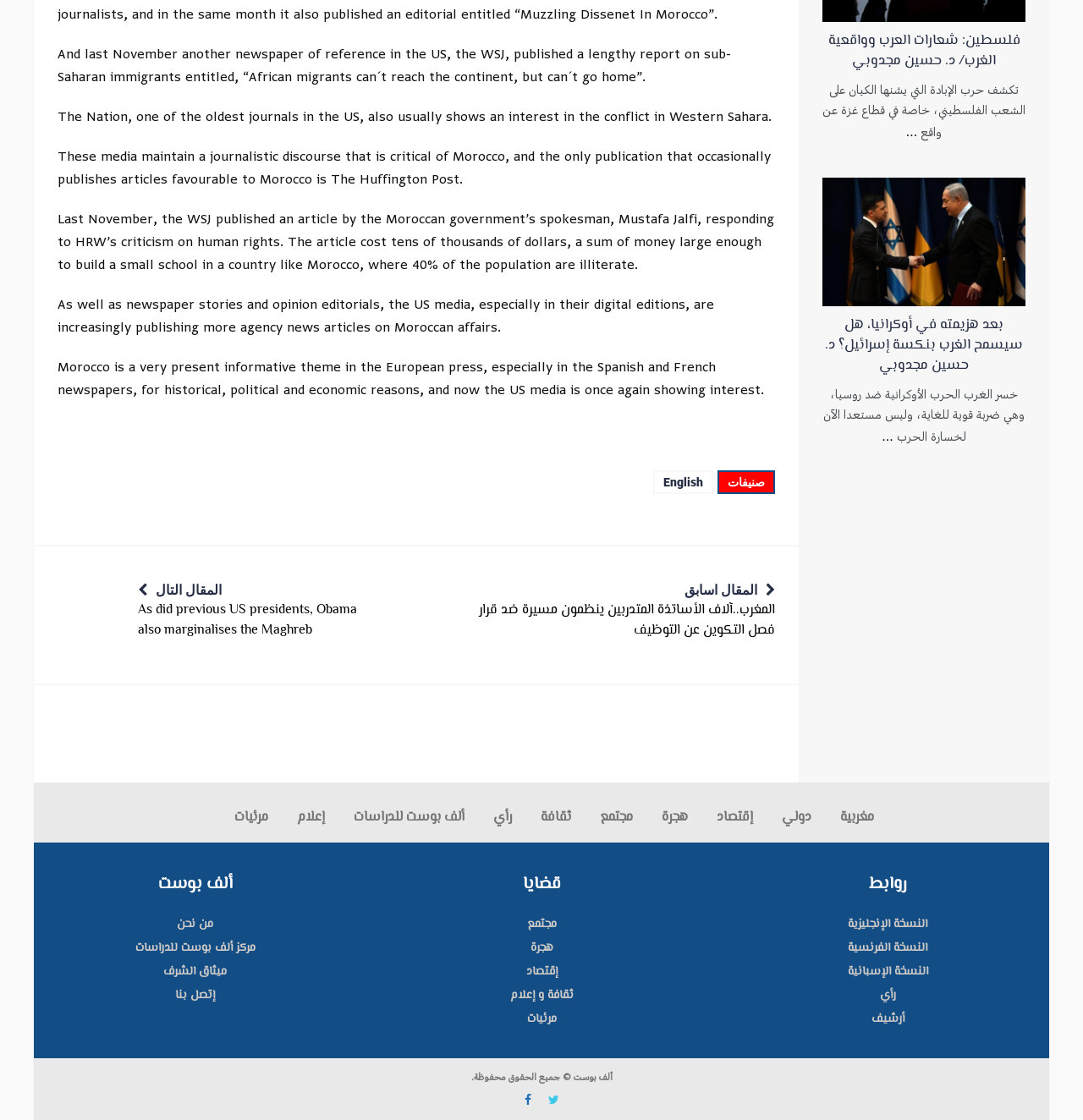Pinpoint the bounding box coordinates of the clickable area needed to execute the instruction: "Click on the link to read the article about Palestine". The coordinates should be specified as four float numbers between 0 and 1, i.e., [left, top, right, bottom].

[0.764, 0.026, 0.942, 0.064]